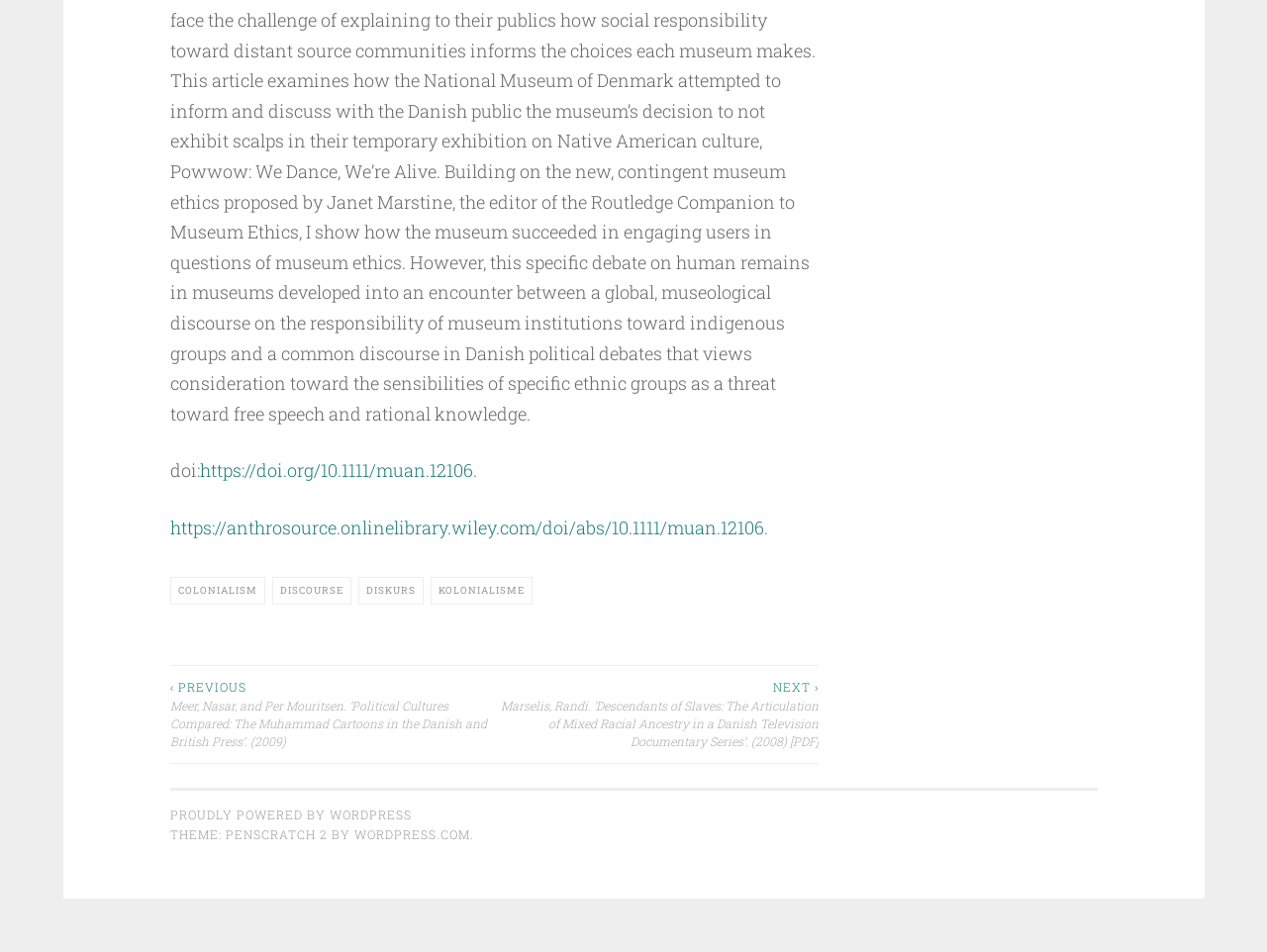Identify the bounding box for the UI element specified in this description: "title="B&H Photo Video Pro Audio"". The coordinates must be four float numbers between 0 and 1, formatted as [left, top, right, bottom].

None